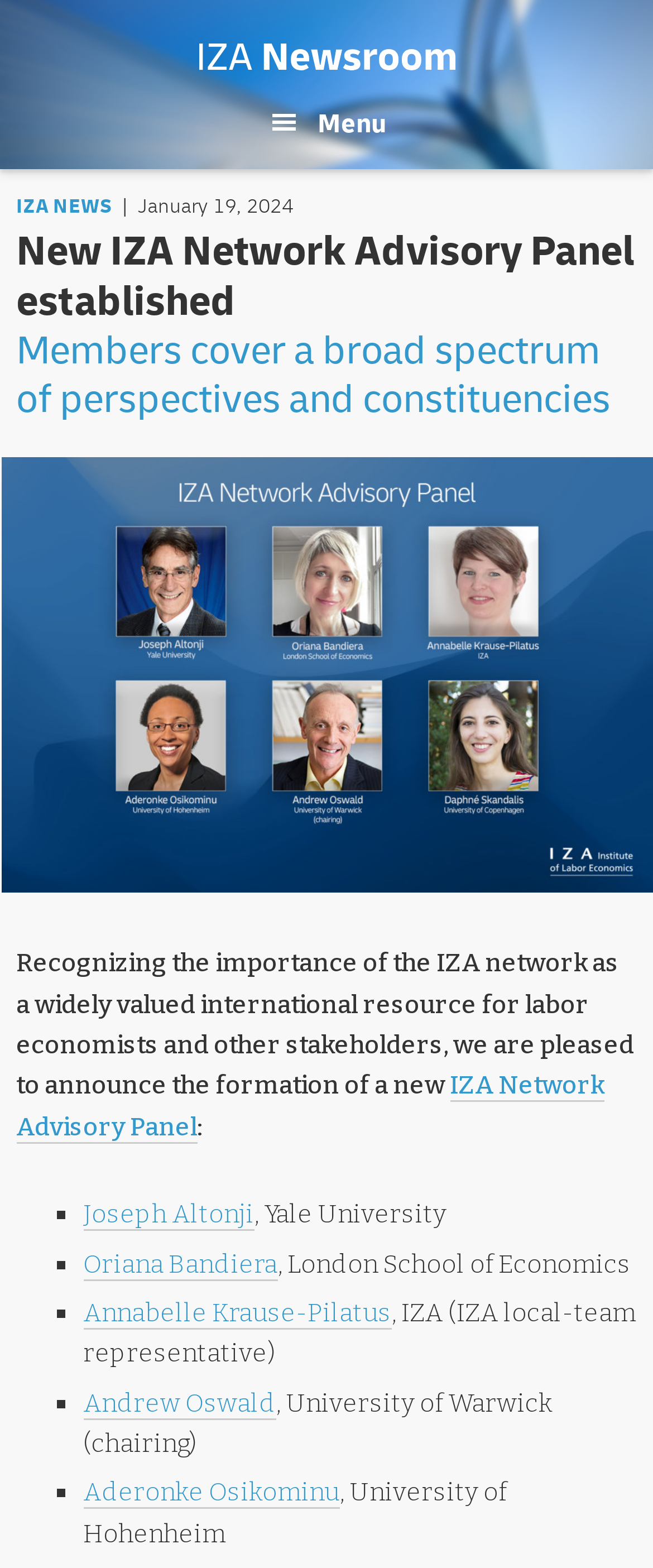Given the element description IZA Network Advisory Panel, predict the bounding box coordinates for the UI element in the webpage screenshot. The format should be (top-left x, top-left y, bottom-right x, bottom-right y), and the values should be between 0 and 1.

[0.025, 0.683, 0.925, 0.729]